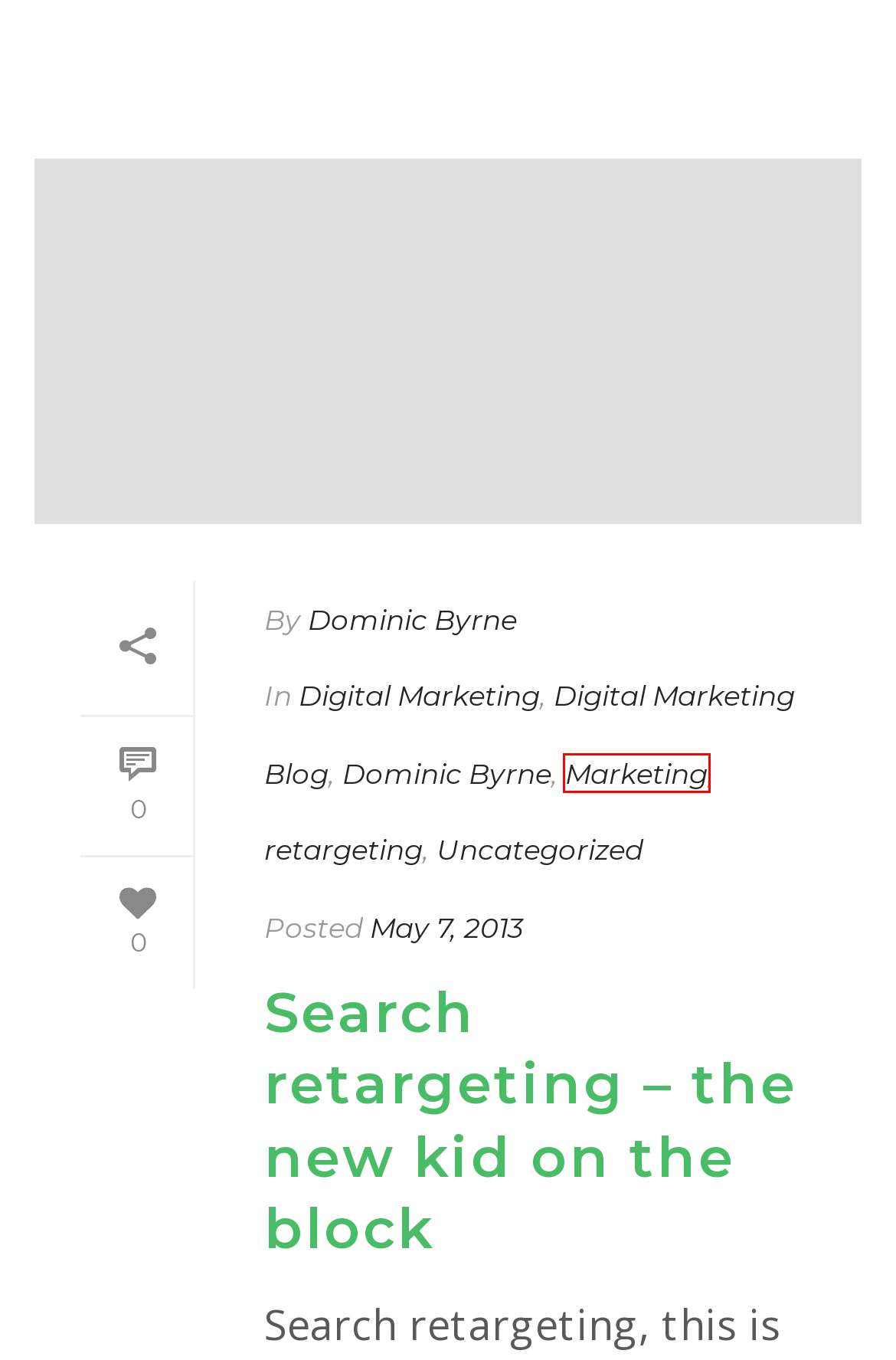A screenshot of a webpage is given, featuring a red bounding box around a UI element. Please choose the webpage description that best aligns with the new webpage after clicking the element in the bounding box. These are the descriptions:
A. Uncategorized Archives - DIGITORO
B. Digital Marketing Blog Archives - DIGITORO
C. Marketing Archives - DIGITORO
D. Search retargeting - the new kid on the block
E. January 2018 - DIGITORO
F. May 2013 - DIGITORO
G. Digital Marketing Archives - DIGITORO
H. retargeting Archives - DIGITORO

C